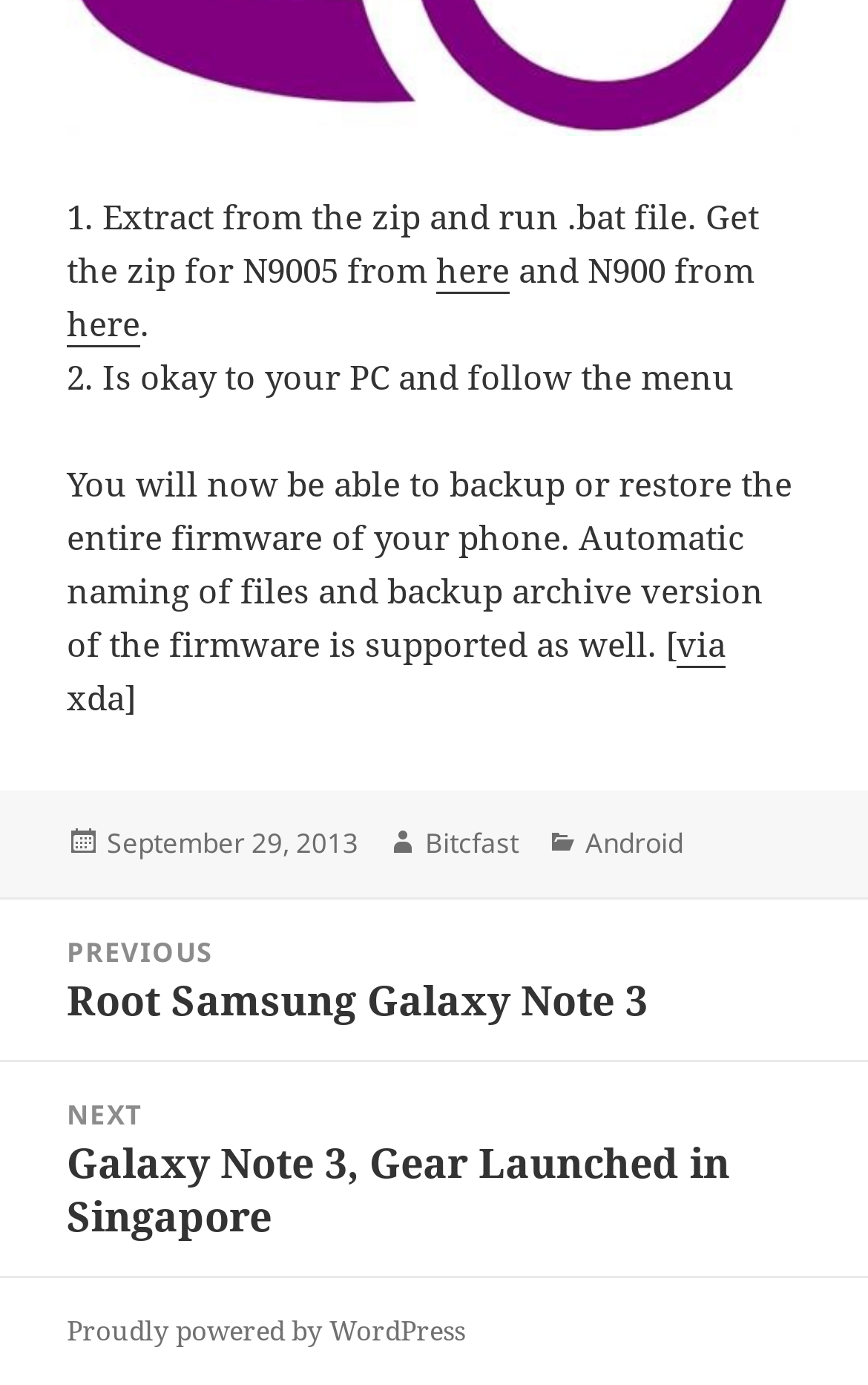What is the author of the current post?
Please use the visual content to give a single word or phrase answer.

Bitcfast